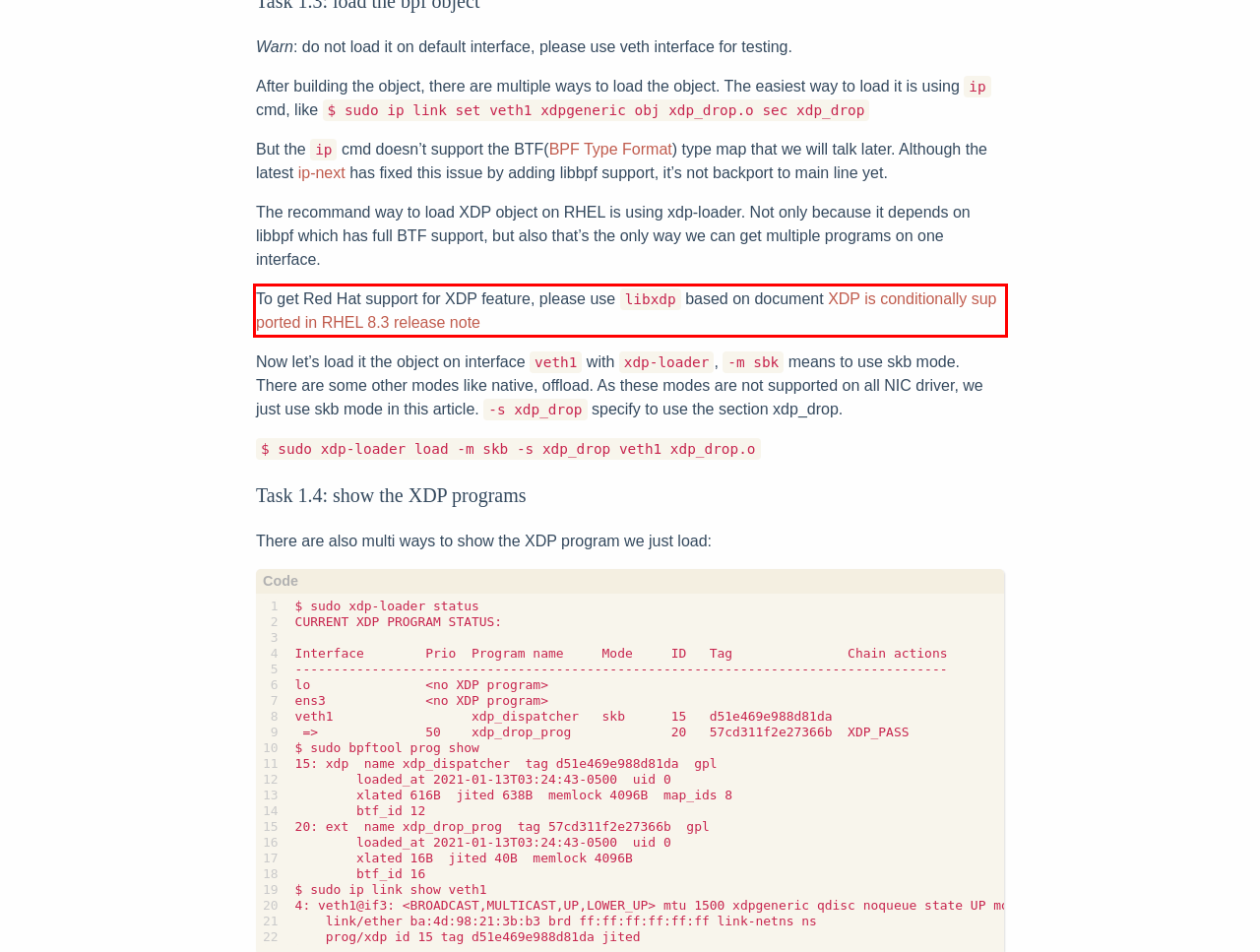Identify the text inside the red bounding box in the provided webpage screenshot and transcribe it.

To get Red Hat support for XDP feature, please use libxdp based on document XDP is conditionally supported in RHEL 8.3 release note